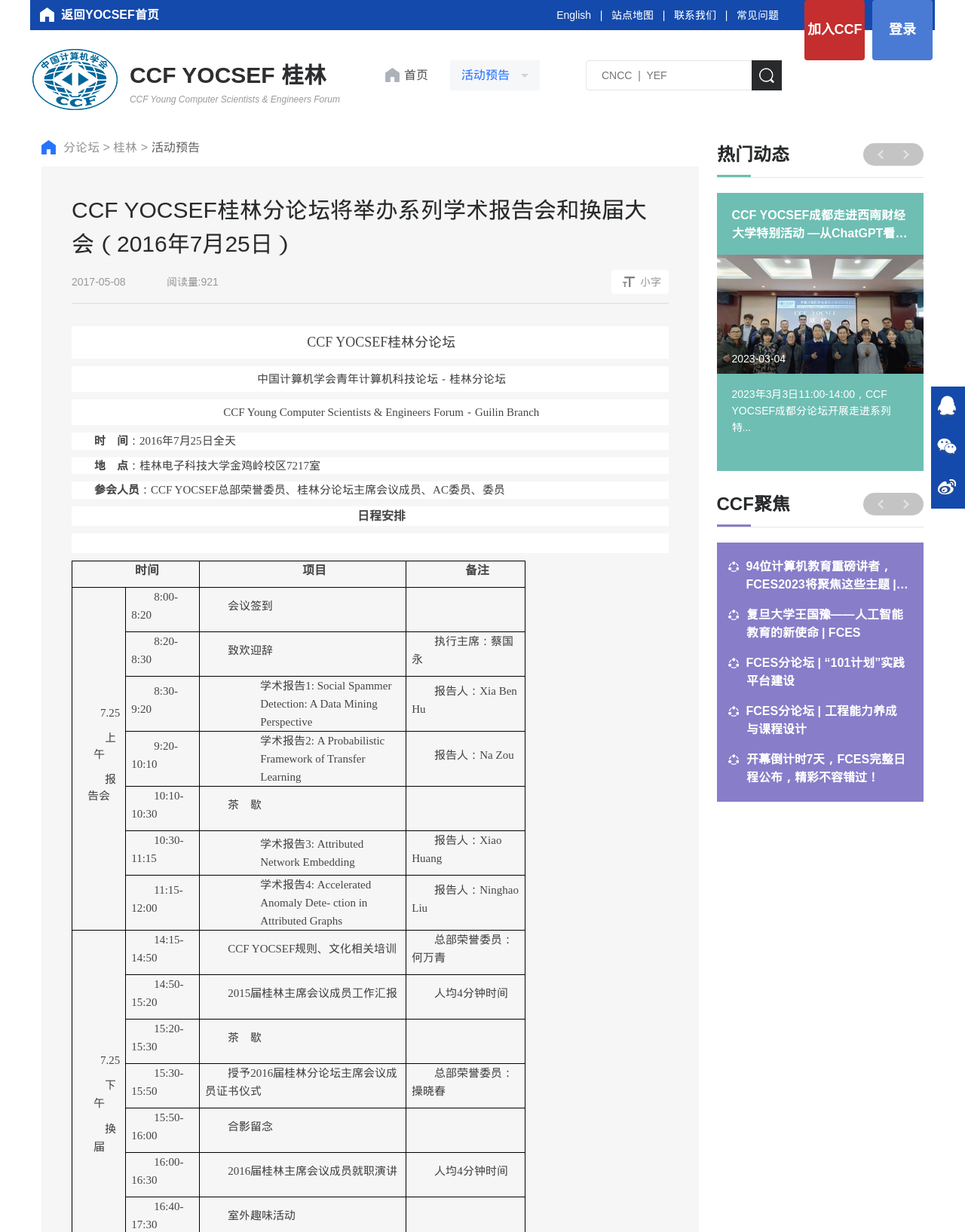Using the elements shown in the image, answer the question comprehensively: What is the time of the tea break?

The time of the tea break is obtained from the gridcell element with the content '10:10-10:30'.